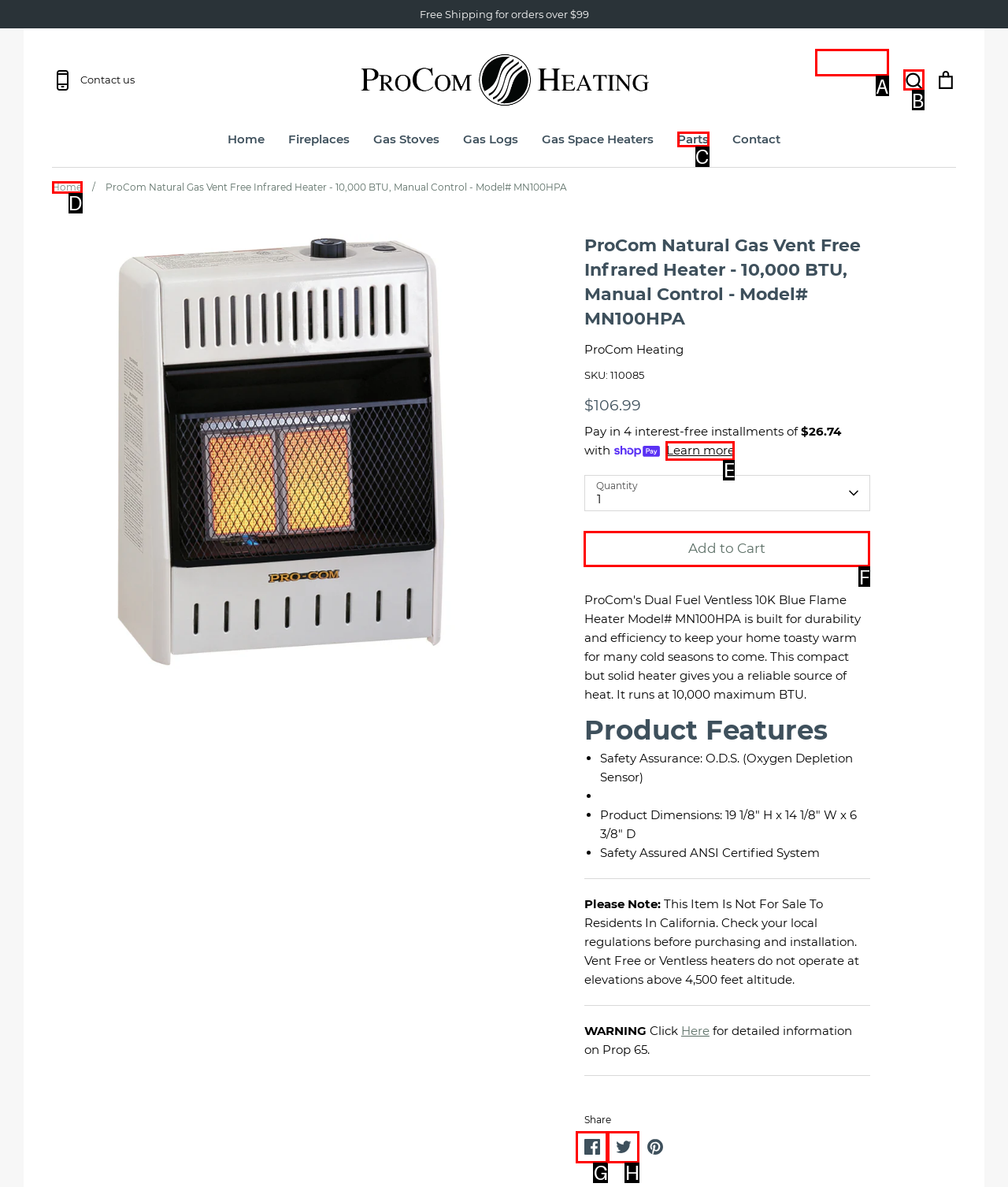Select the letter from the given choices that aligns best with the description: Home. Reply with the specific letter only.

D